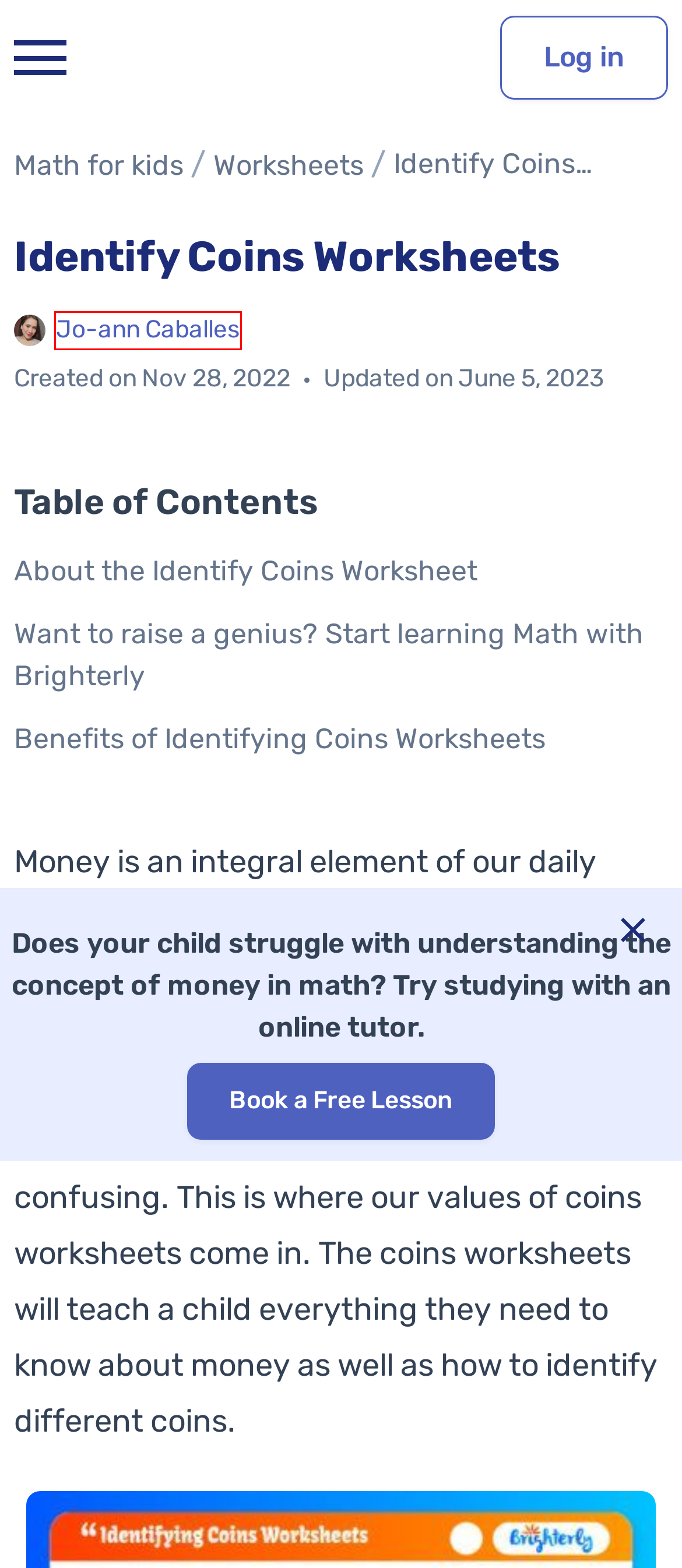You are presented with a screenshot of a webpage containing a red bounding box around a particular UI element. Select the best webpage description that matches the new webpage after clicking the element within the bounding box. Here are the candidates:
A. FREE Printable Worksheets on Circles for Kids [PDFs] Brighterly.com
B. Brighterly
C. FREE Printable Parts Of A Circle Worksheets [PDFs] Brighterly.com
D. Online Math Classes for Kids ⭐ Maths Courses for K-5 Grades
E. Terms of Service - Brighterly.com
F. Online Math Tutors for Kids ⭐ Top-Notch Elementary Math Tutoring
G. Math for First Graders ⭐ Brighterly 1st Grade Math Course for Kids
H. Jo-ann Caballes ⭐ Math tutor and author

H